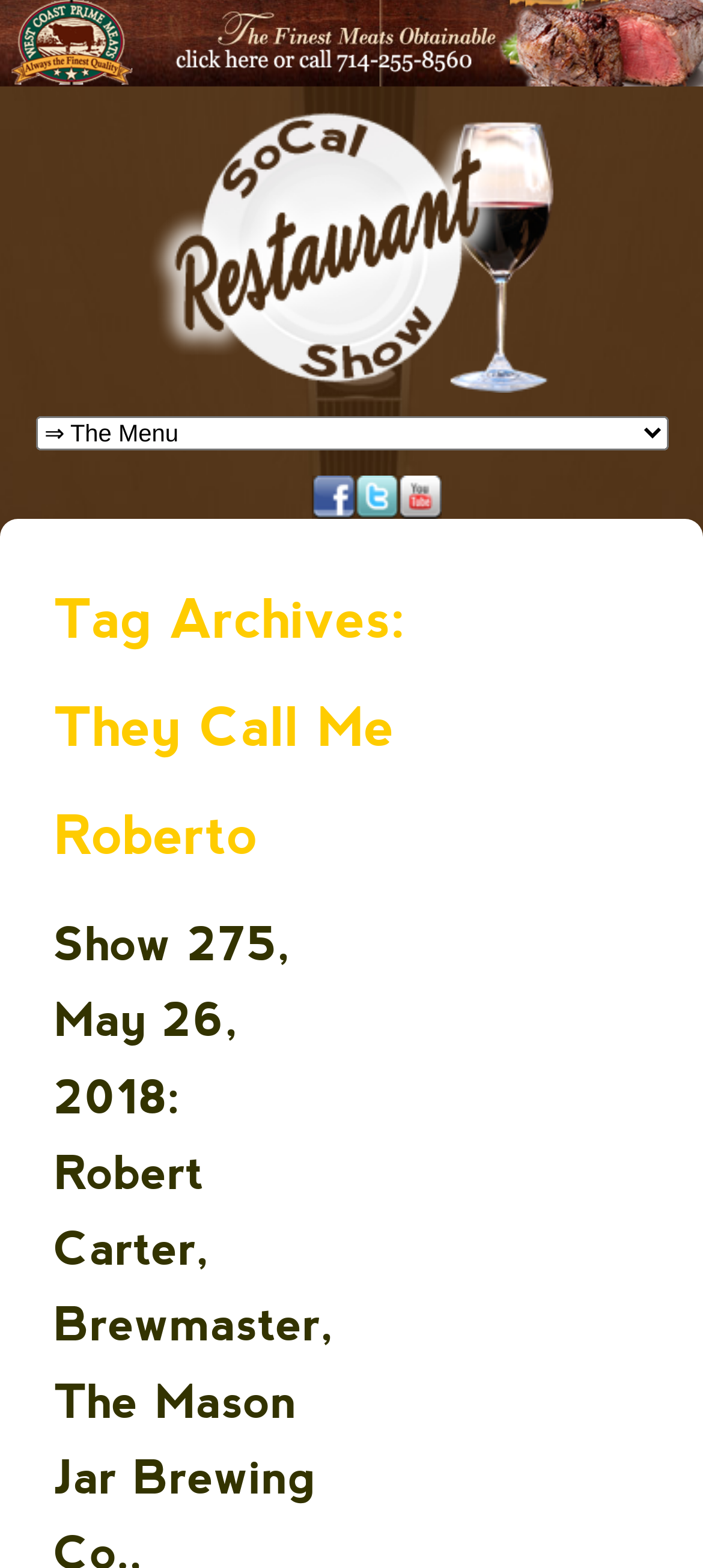How many social media links are there?
Look at the screenshot and give a one-word or phrase answer.

3